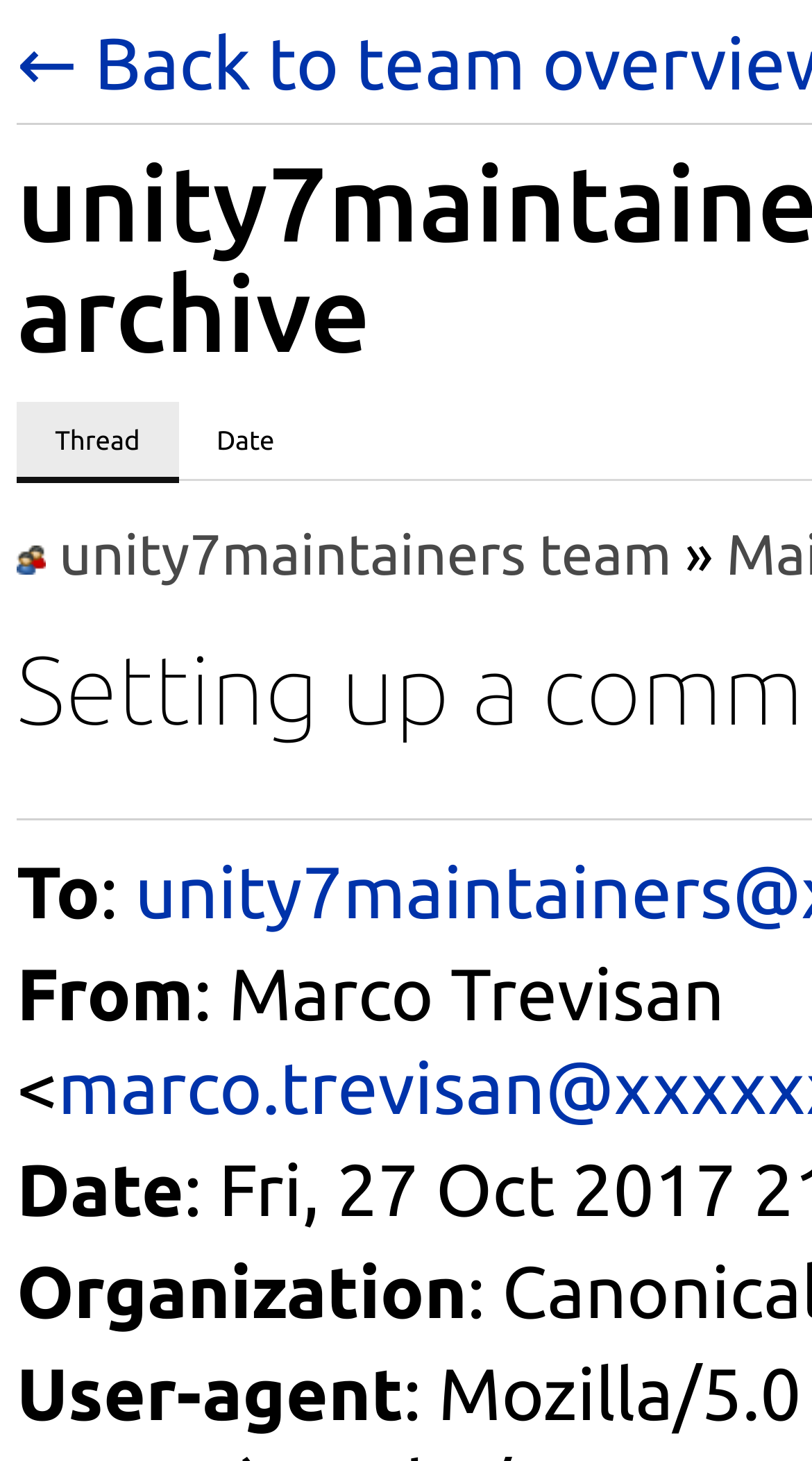How many fields are mentioned on the webpage?
Using the image as a reference, answer the question in detail.

There are 6 fields mentioned on the webpage, namely 'To', 'From', 'Date', 'Organization', 'User-agent', and an unlabeled field. These fields are identified by their corresponding static text labels.